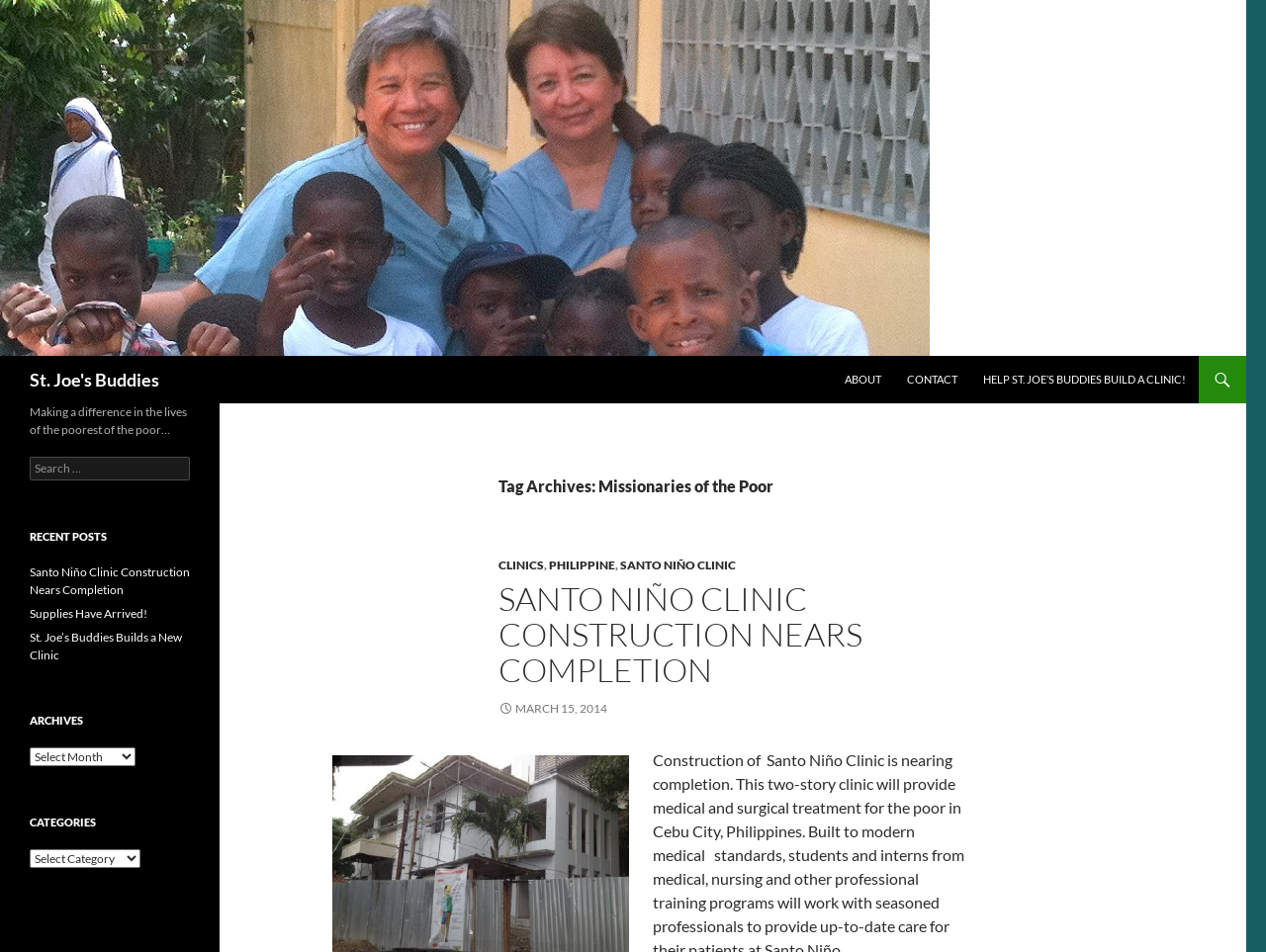What is the headline of the webpage?

St. Joe's Buddies